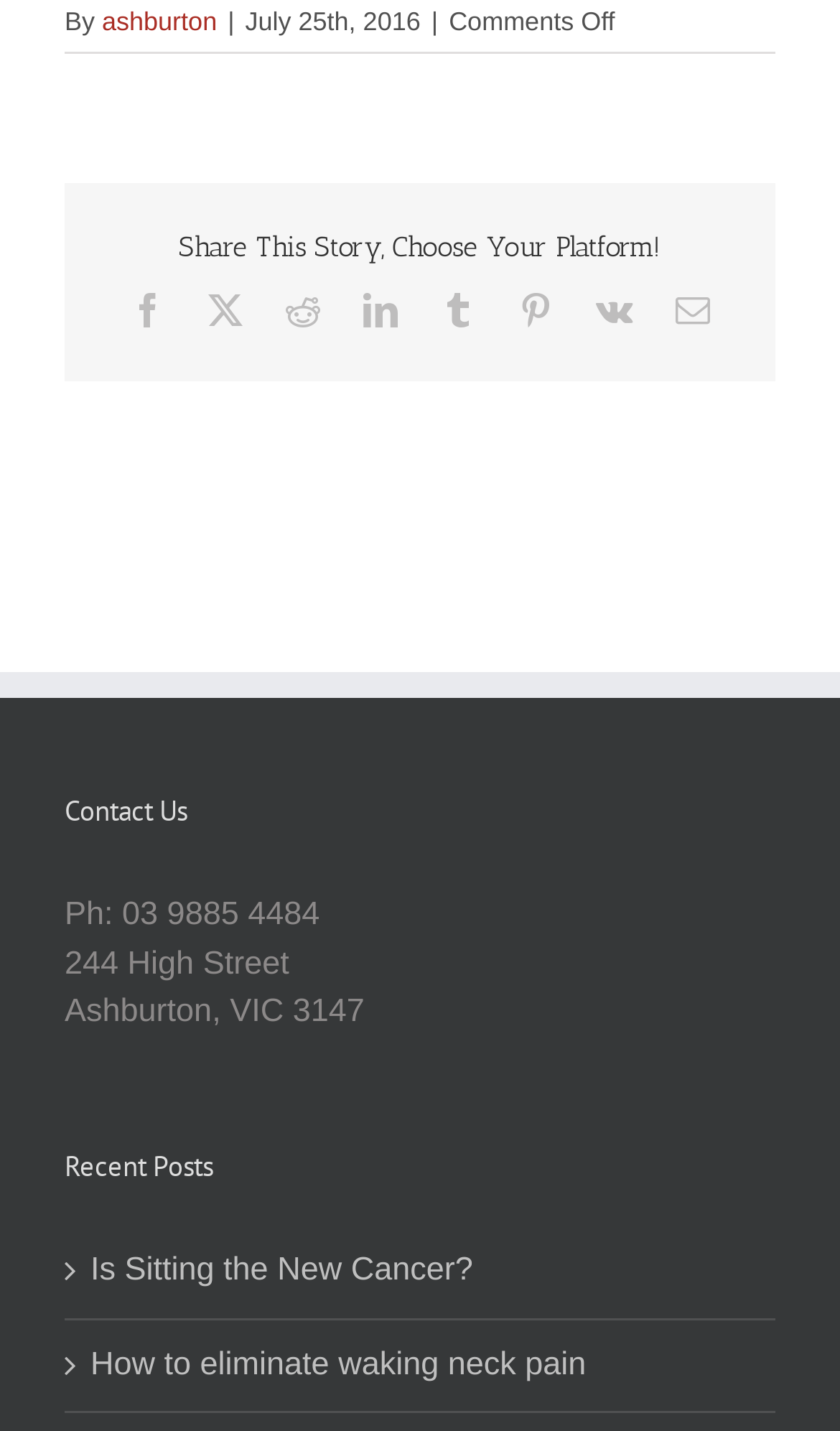Locate the bounding box coordinates of the clickable part needed for the task: "Share this story on LinkedIn".

[0.432, 0.204, 0.473, 0.228]